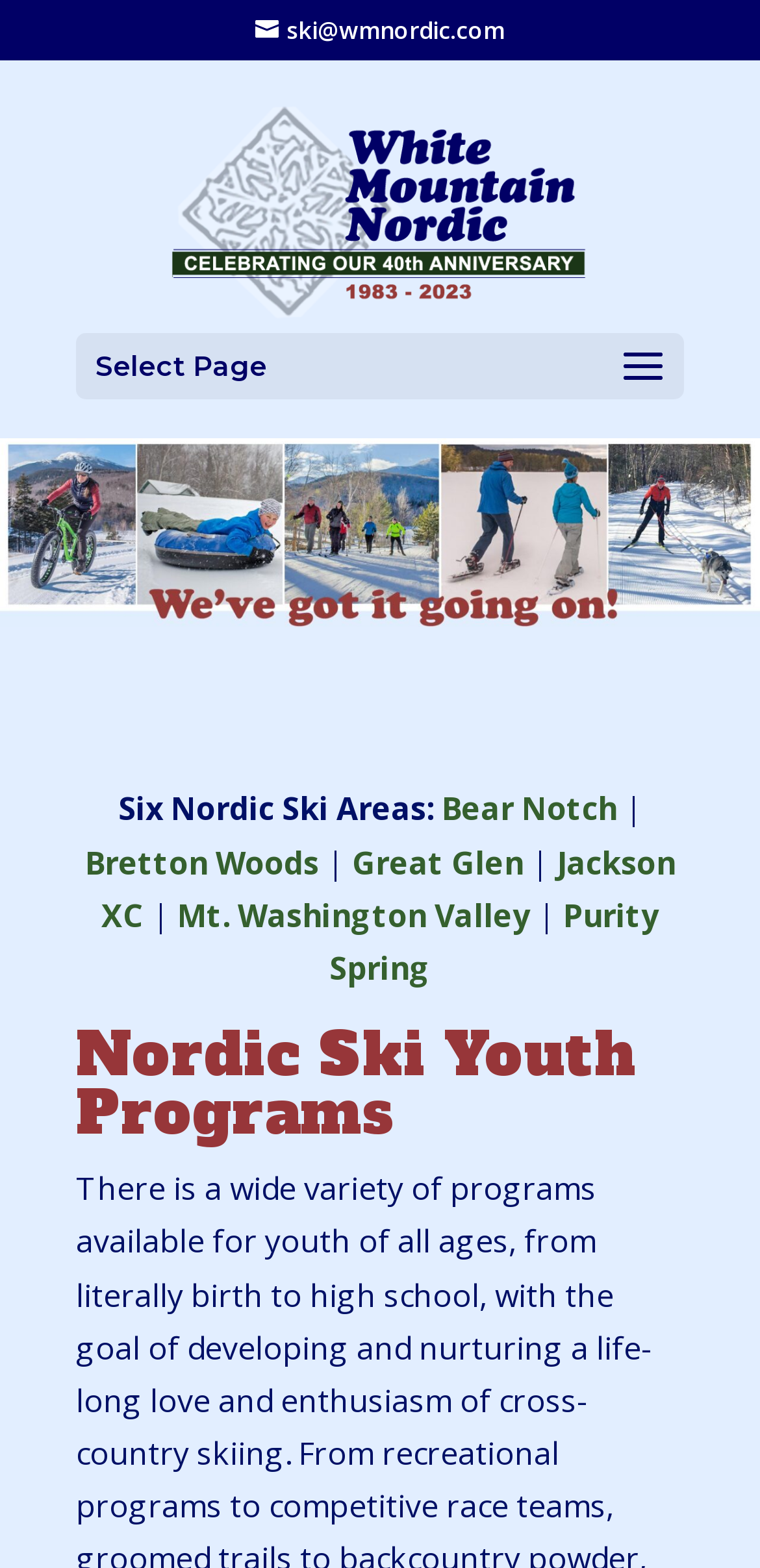Respond to the question below with a single word or phrase: Is there an image on the webpage?

Yes